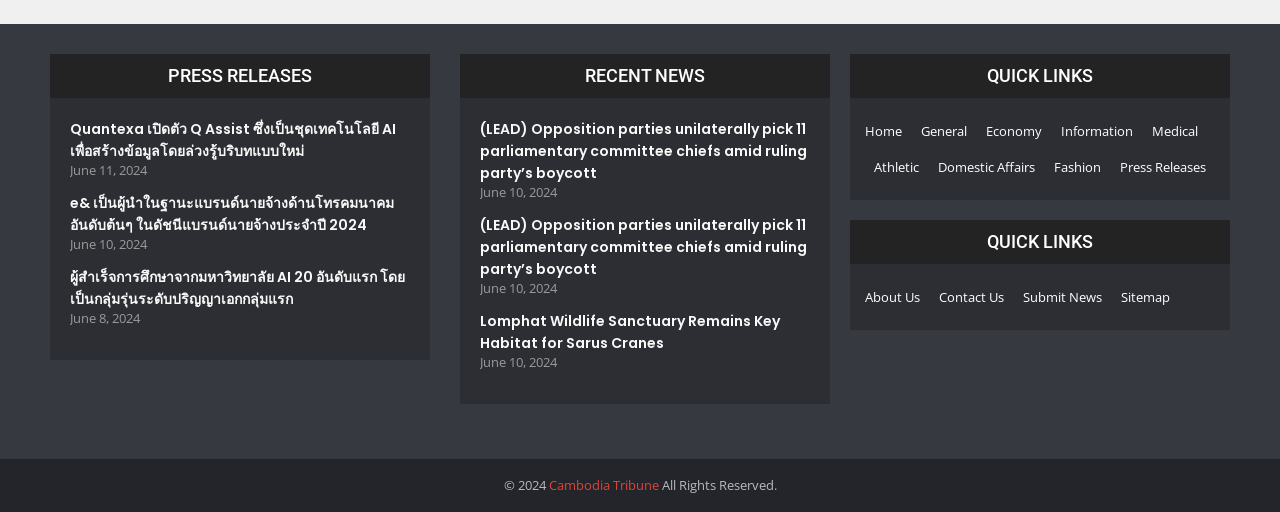What are the quick links on this webpage?
Using the image as a reference, answer the question in detail.

The quick links are listed at the bottom of the webpage, and they include links to various categories such as 'Home', 'General', 'Economy', 'Information', and more.